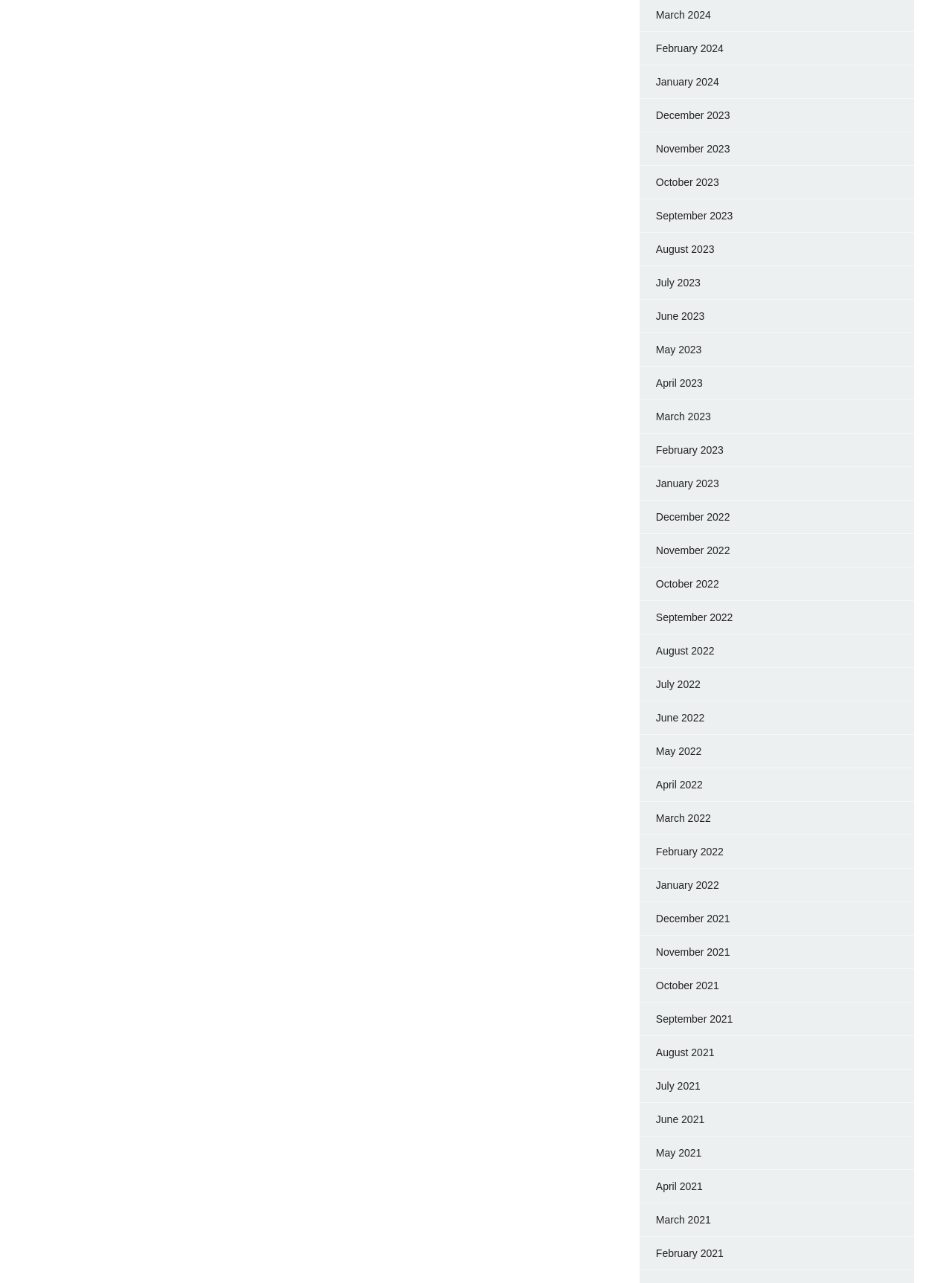How many months are listed in total?
Based on the image, answer the question with a single word or brief phrase.

36